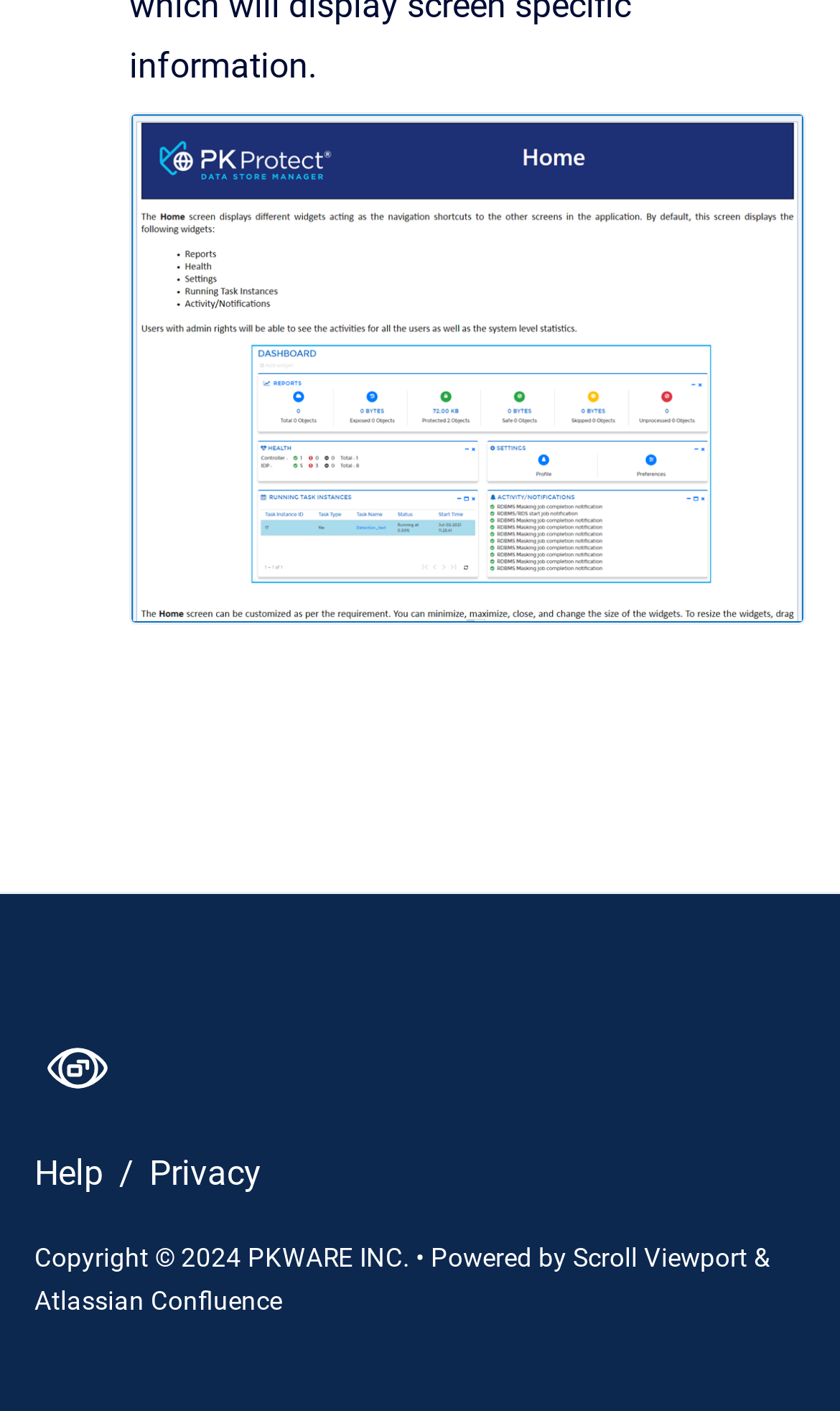Based on the image, provide a detailed response to the question:
What is the separator character between 'Scroll Viewport' and 'Atlassian Confluence'?

The StaticText element with the text '&' is located between the 'Scroll Viewport' and 'Atlassian Confluence' links, indicating the separator character used.